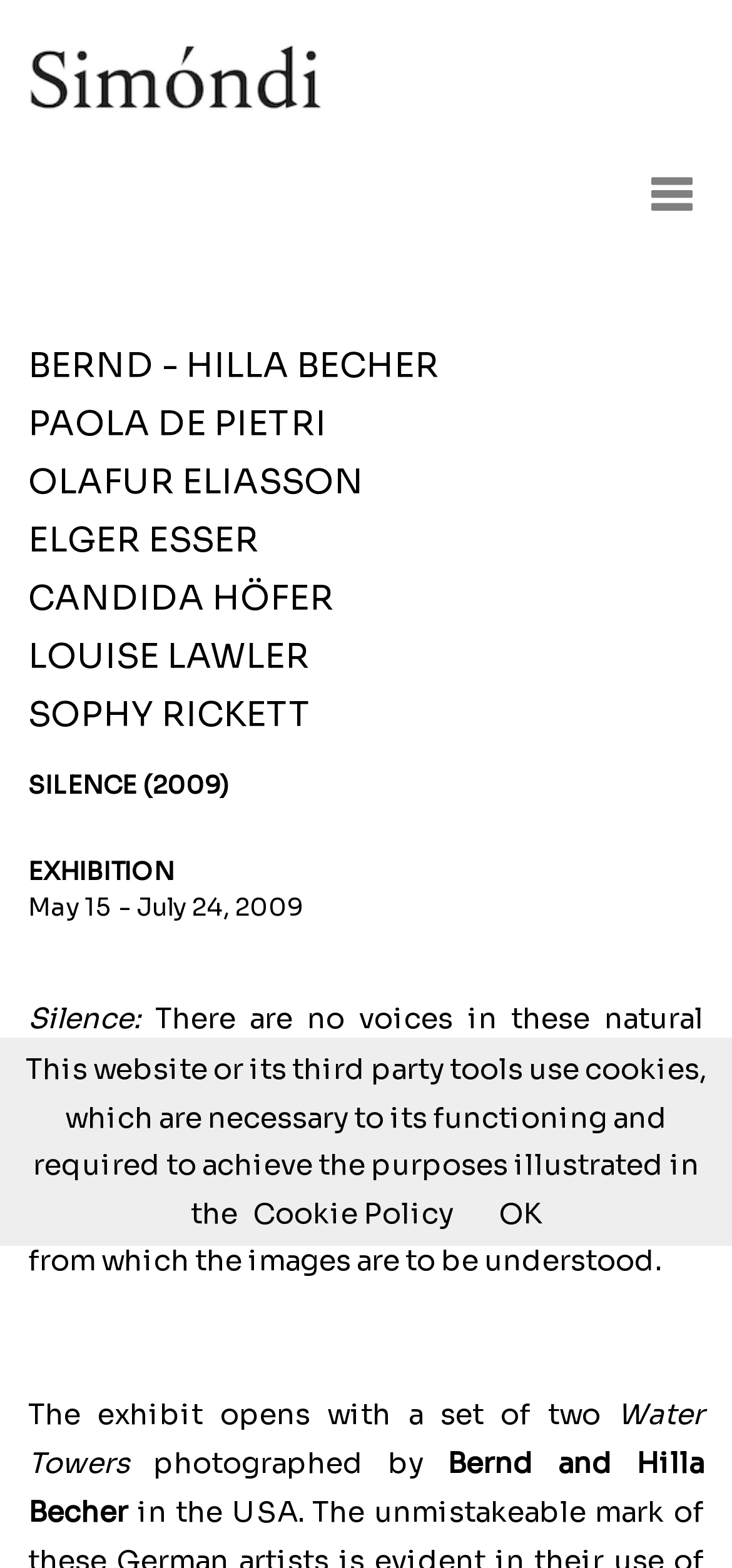Determine the bounding box coordinates of the UI element that matches the following description: "alt="Simondi"". The coordinates should be four float numbers between 0 and 1 in the format [left, top, right, bottom].

[0.038, 0.036, 0.444, 0.059]